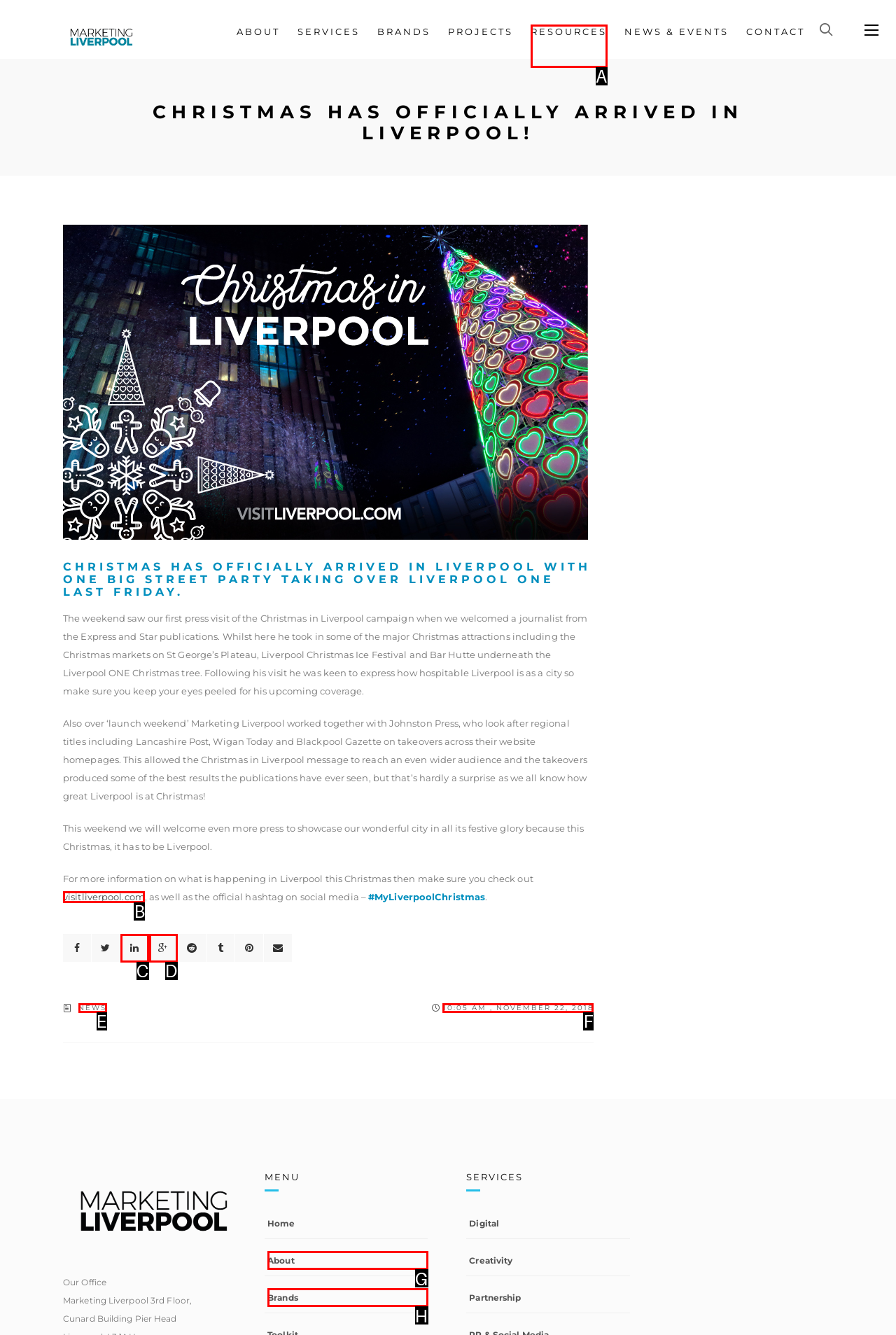Select the letter that corresponds to the UI element described as: title="Share"
Answer by providing the letter from the given choices.

C